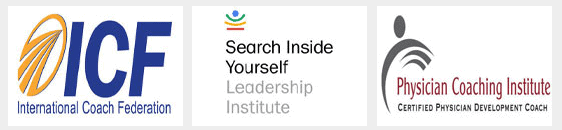Carefully observe the image and respond to the question with a detailed answer:
What is emphasized in the Search Inside Yourself Leadership Institute's approach?

According to the logo description, the Search Inside Yourself Leadership Institute's approach to leadership training emphasizes mindfulness and emotional intelligence as key components of effective leadership.